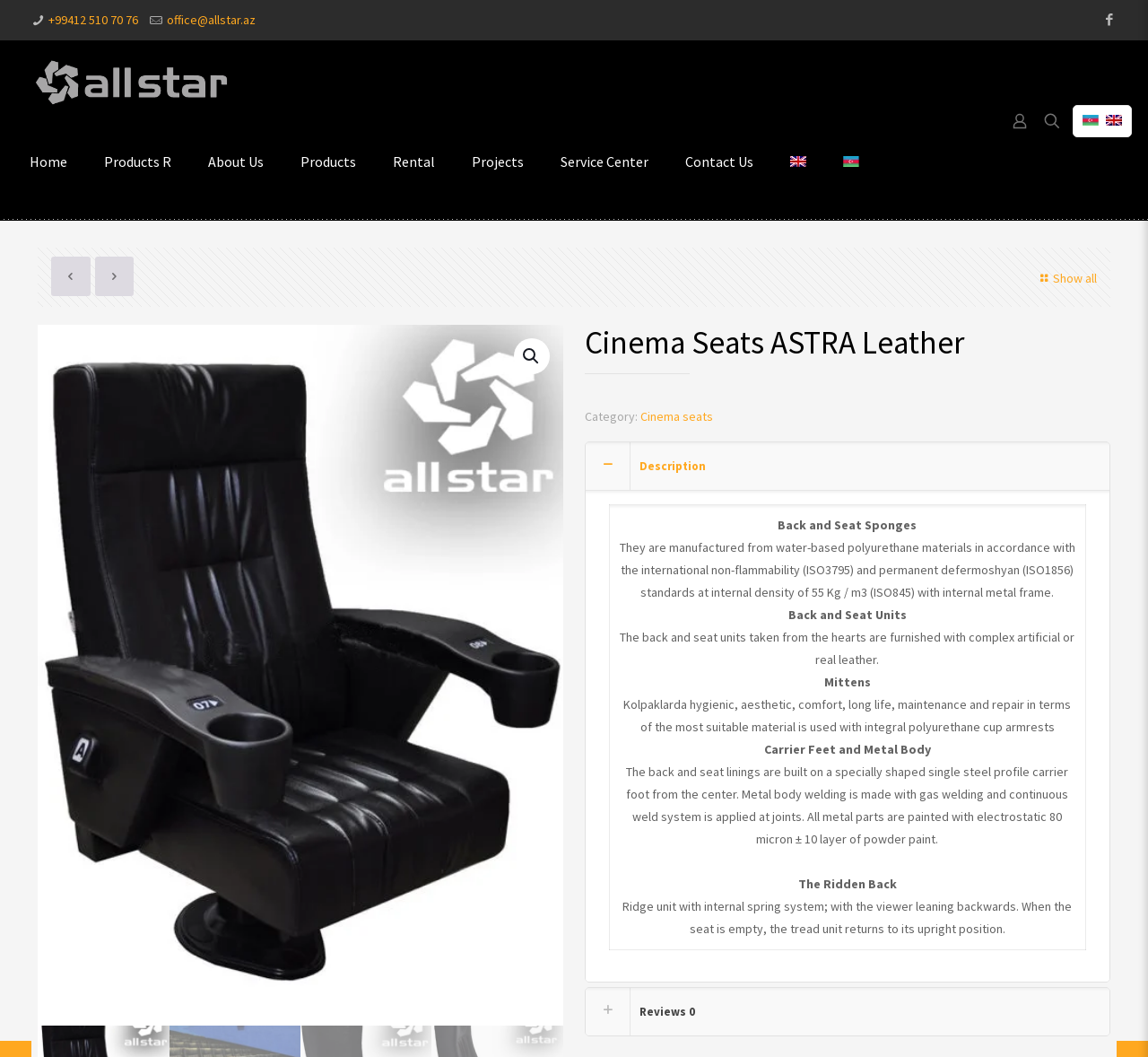Based on the element description: "+99412 510 70 76", identify the UI element and provide its bounding box coordinates. Use four float numbers between 0 and 1, [left, top, right, bottom].

[0.042, 0.011, 0.121, 0.026]